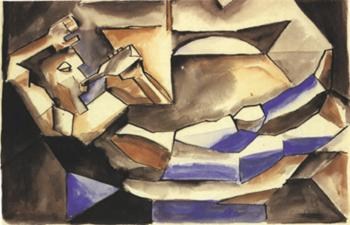Explain all the elements you observe in the image.

The image depicts an abstract, cubist-style artwork featuring a figure reclining in a fragmented and geometric composition. The central figure appears to be holding a vessel, possibly symbolizing a struggle with addiction. The use of earthy tones along with blue and white shapes creates a dynamic interplay of light and shadow, emphasizing the emotional depth and turmoil associated with recovery. This piece captures the essence of human experience and the journey toward healing, resonating with the themes explored in the accompanying text about personal transformation and faith within the context of addiction recovery. The artwork serves as a poignant visual representation of the struggle and hope that characterizes the journey of individuals striving for a better life.